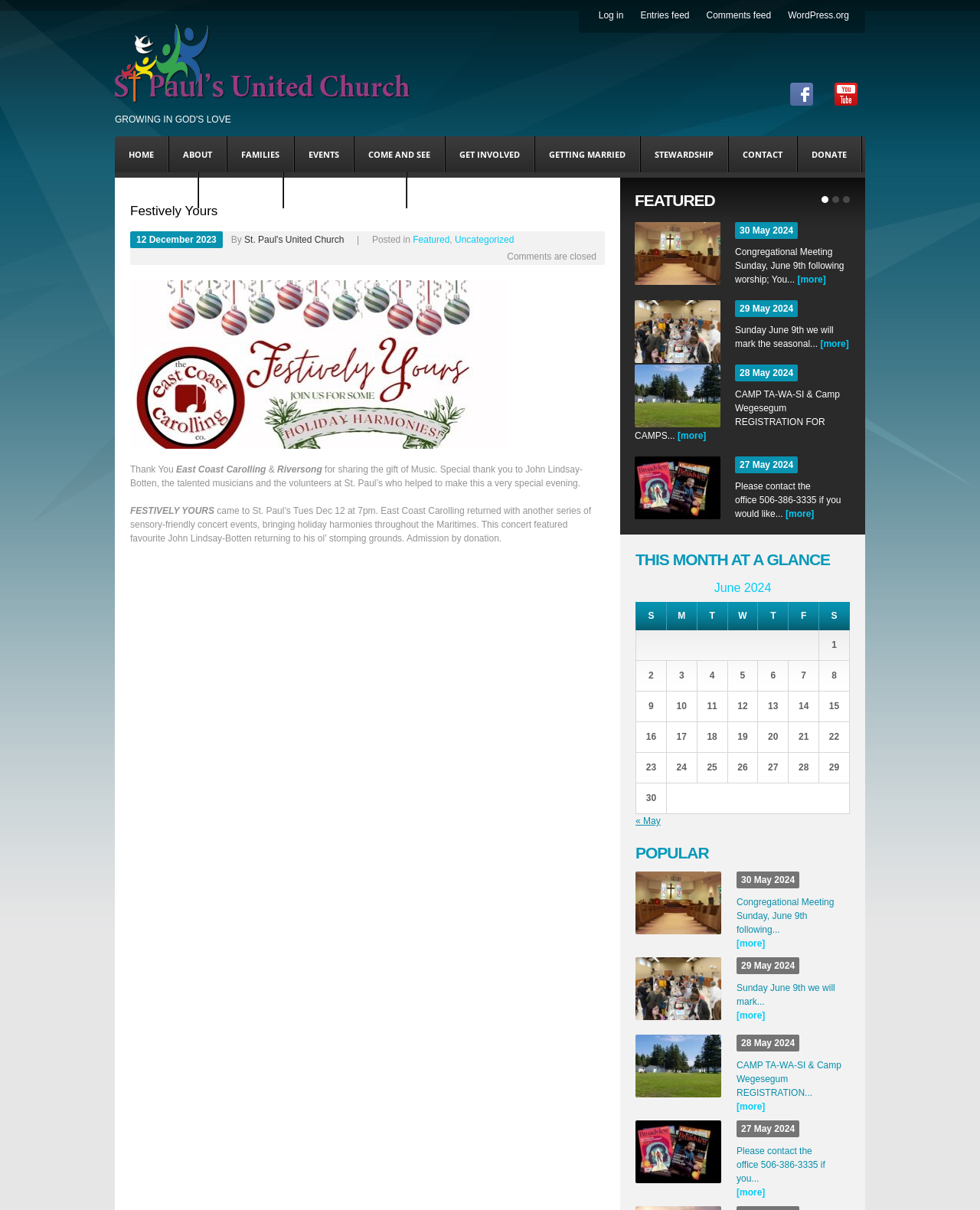Can you determine the bounding box coordinates of the area that needs to be clicked to fulfill the following instruction: "Check the 'THIS MONTH AT A GLANCE' table"?

[0.648, 0.456, 0.867, 0.469]